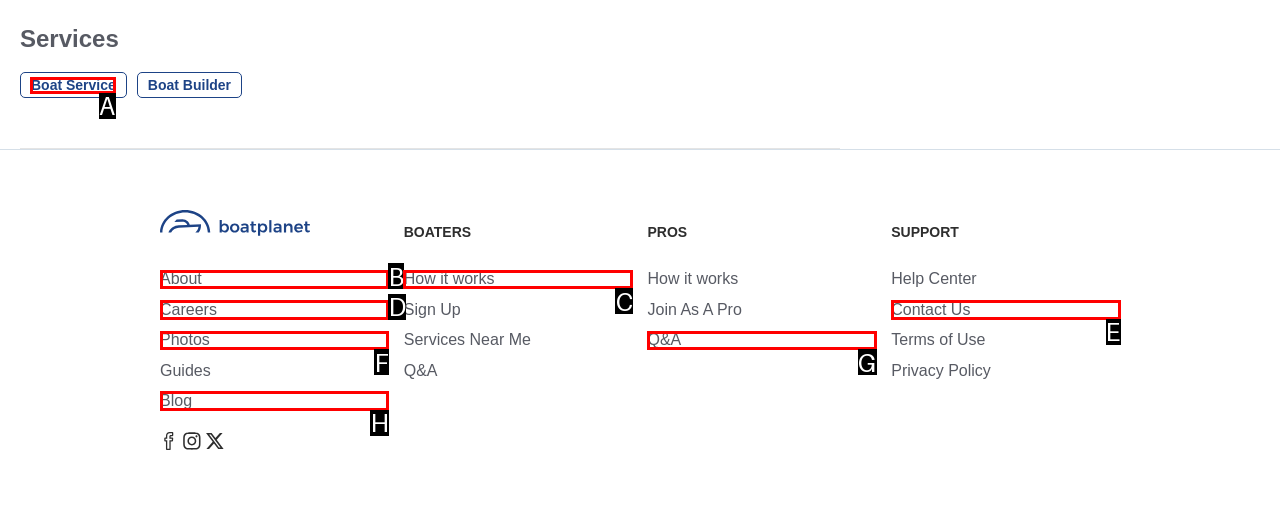Specify which HTML element I should click to complete this instruction: Click on Boat Service Answer with the letter of the relevant option.

A